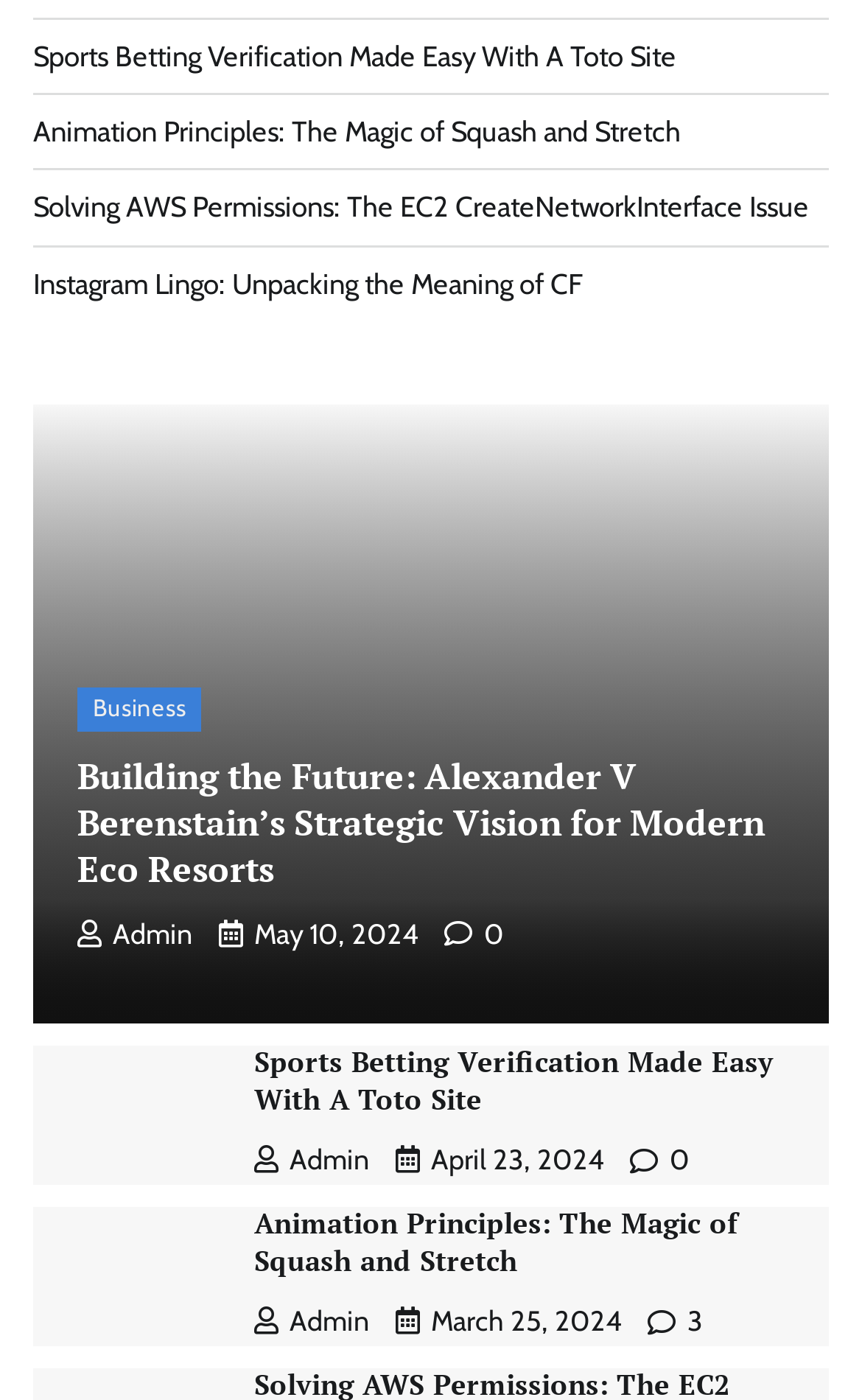Please specify the coordinates of the bounding box for the element that should be clicked to carry out this instruction: "Read the article about animation principles". The coordinates must be four float numbers between 0 and 1, formatted as [left, top, right, bottom].

[0.038, 0.082, 0.79, 0.106]